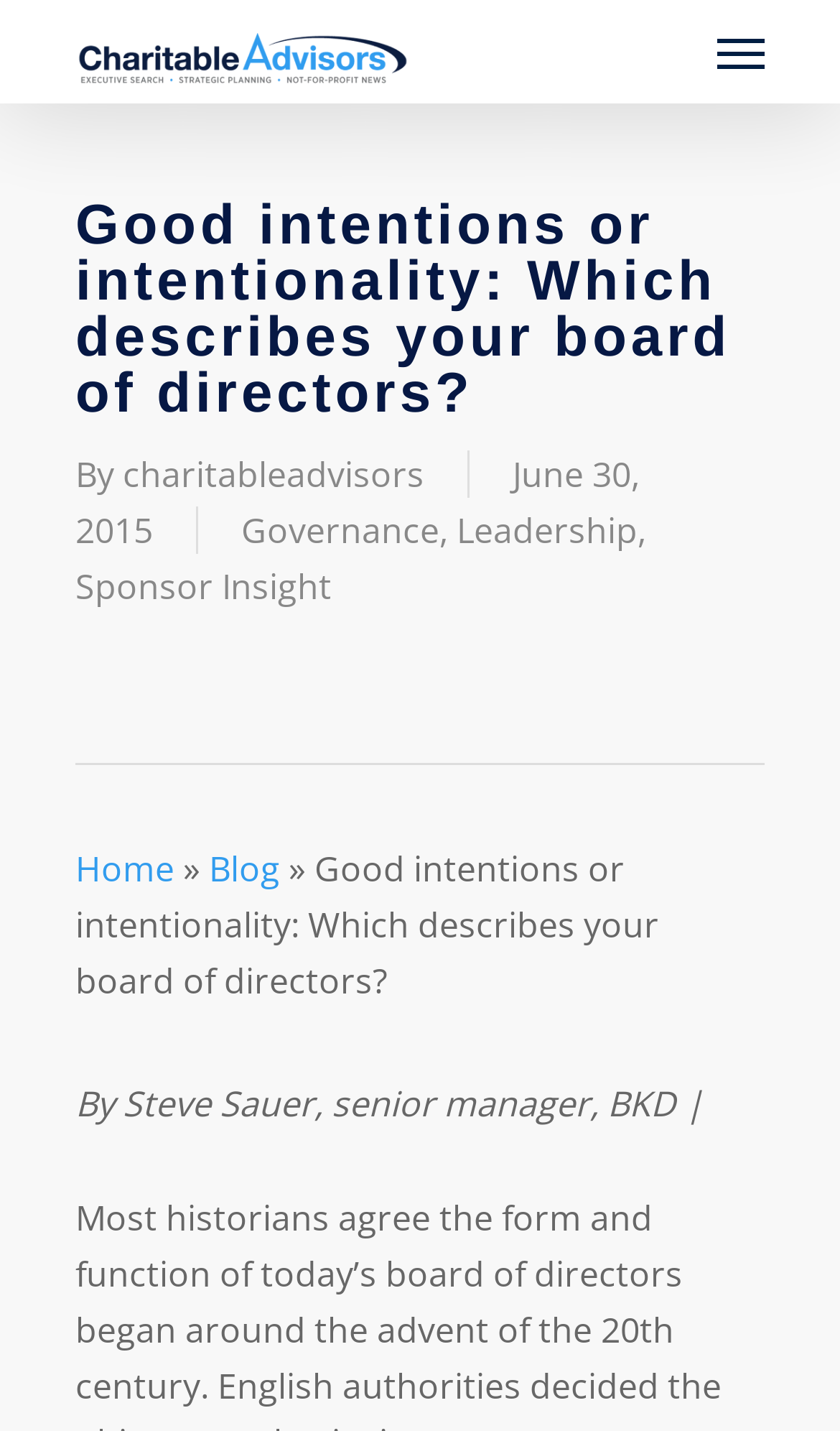Locate the bounding box coordinates of the segment that needs to be clicked to meet this instruction: "Go to Governance".

[0.287, 0.354, 0.523, 0.387]